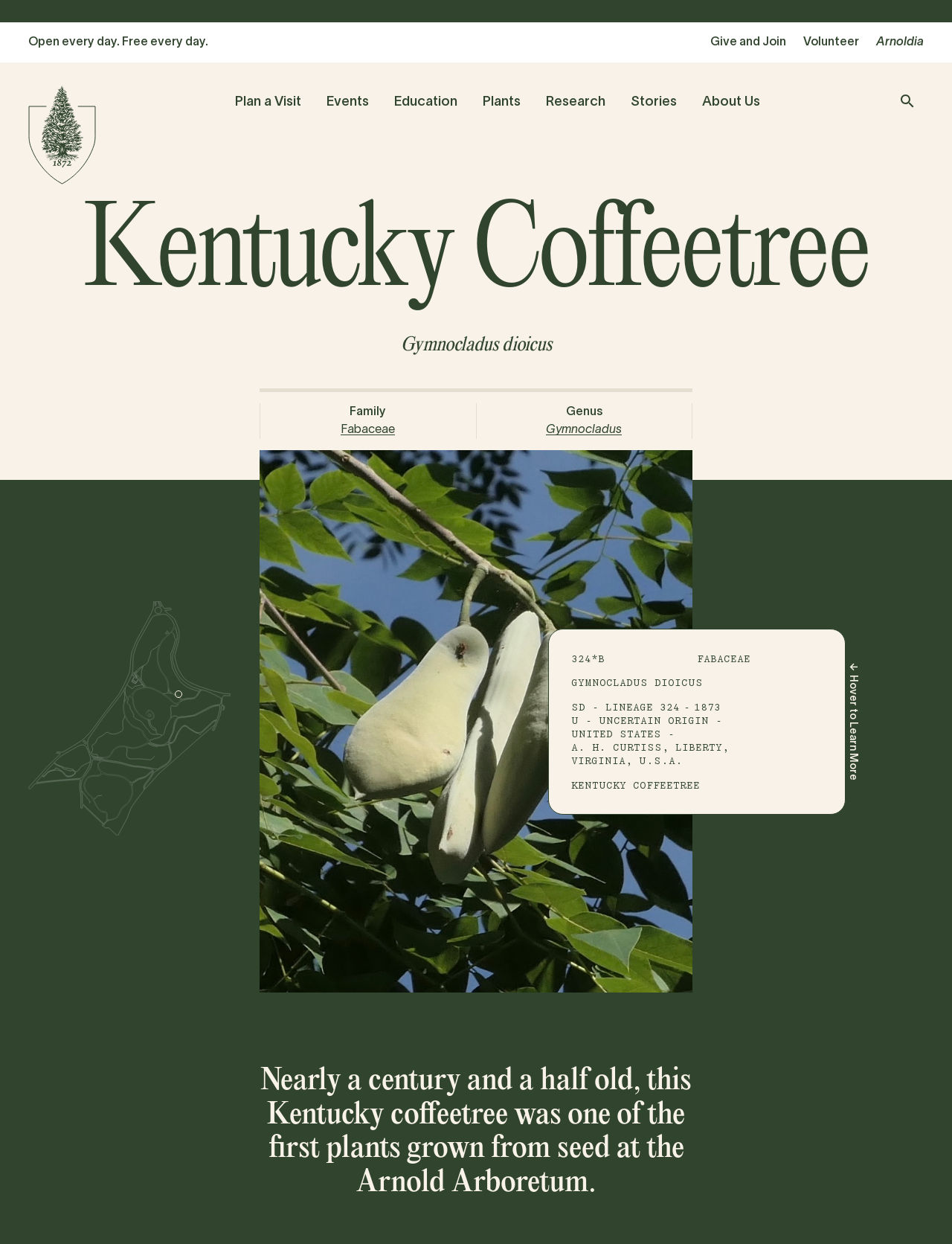Please identify the bounding box coordinates of the element's region that should be clicked to execute the following instruction: "Log in to your account". The bounding box coordinates must be four float numbers between 0 and 1, i.e., [left, top, right, bottom].

None